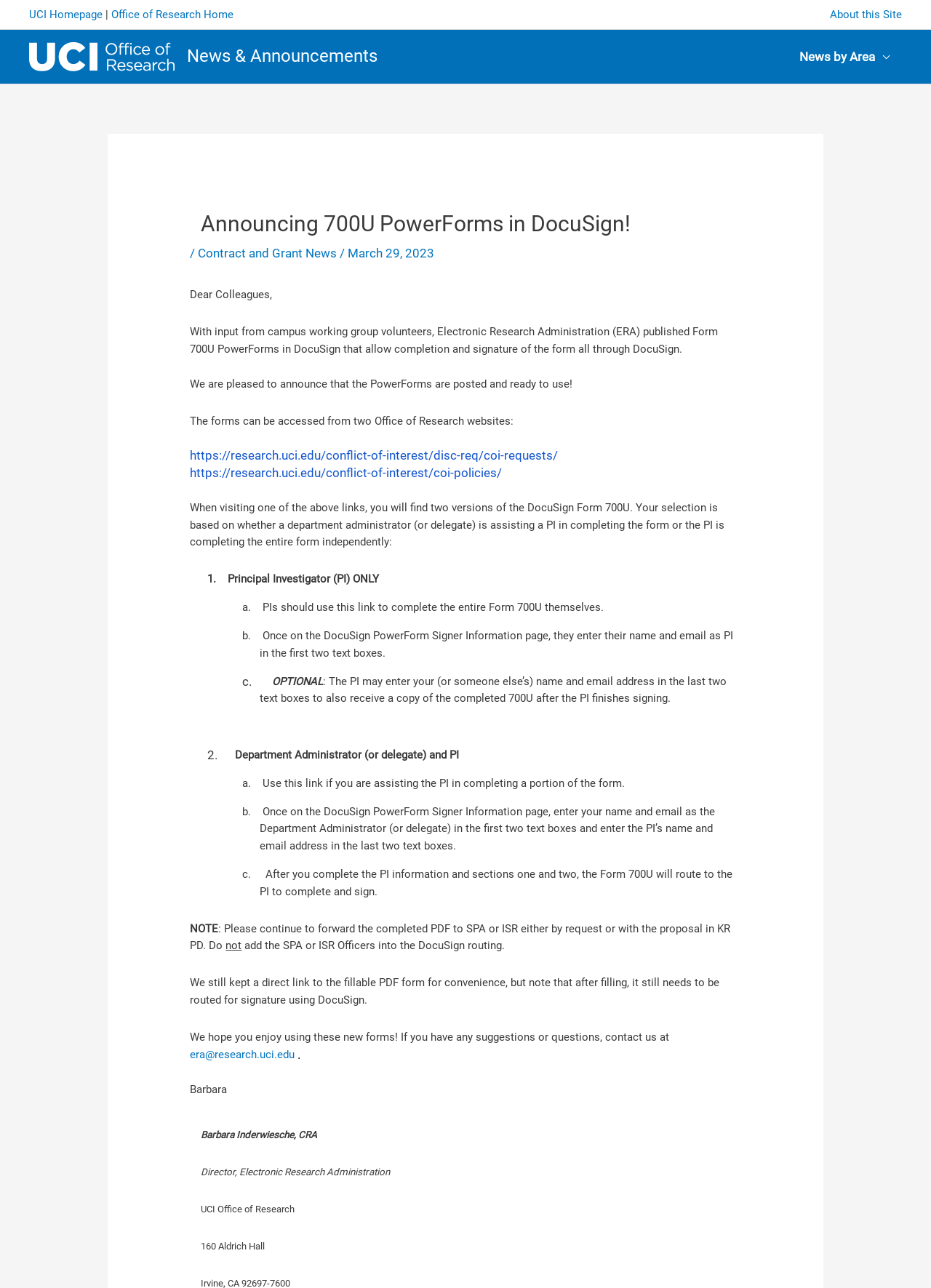Can you specify the bounding box coordinates for the region that should be clicked to fulfill this instruction: "Access Form 700U PowerForms".

[0.204, 0.348, 0.6, 0.359]